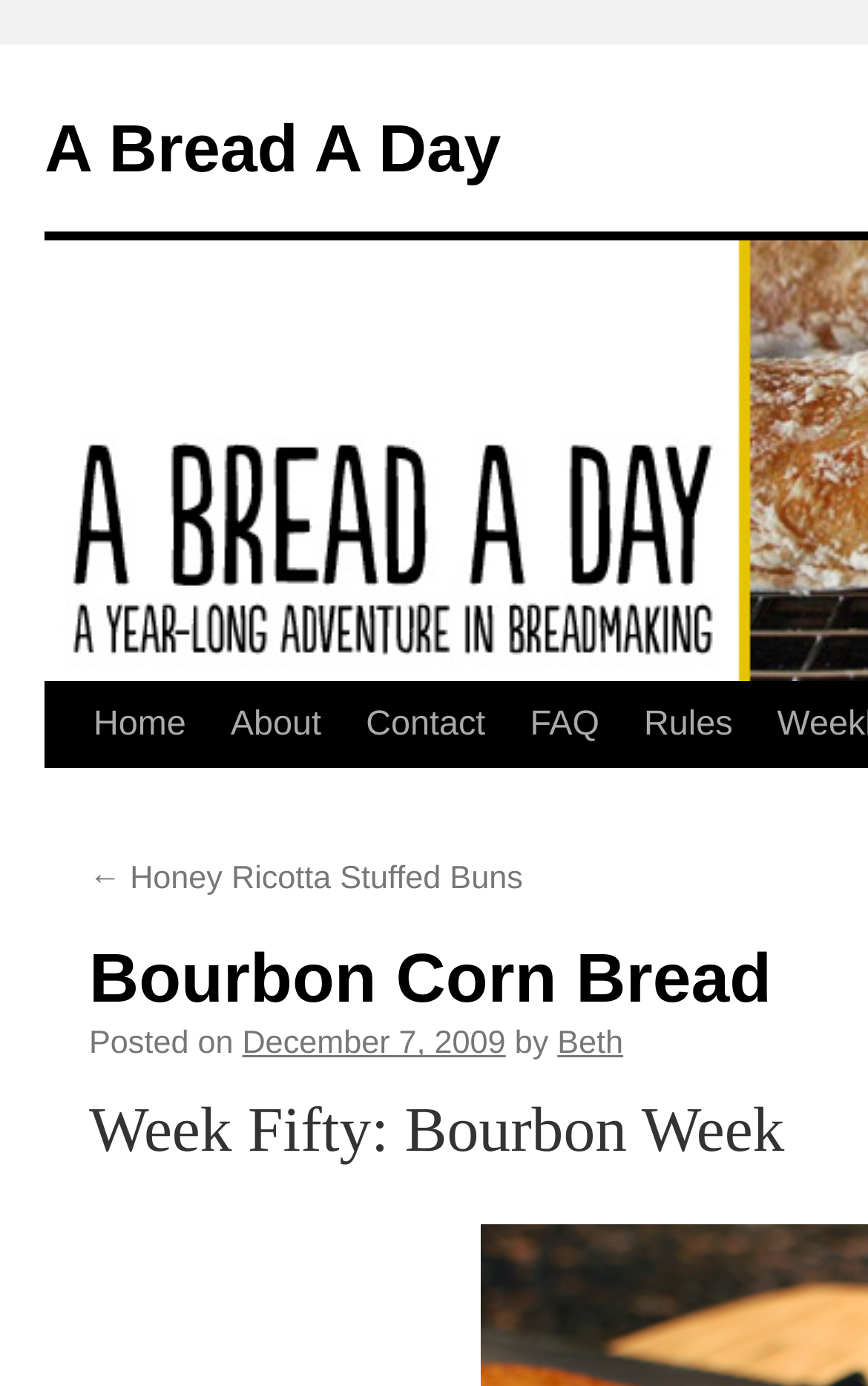Please answer the following question using a single word or phrase: What week is this recipe part of?

Bourbon Week